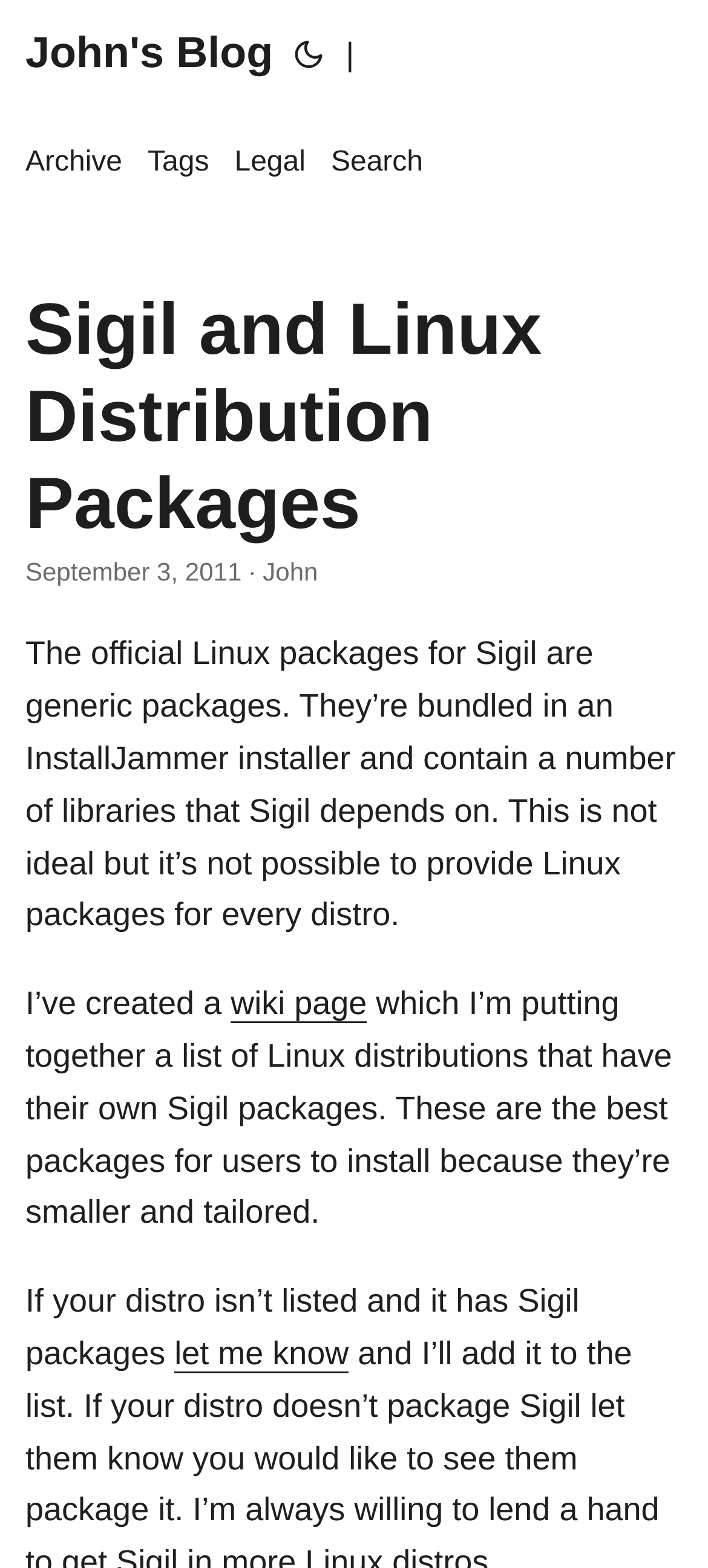Elaborate on the different components and information displayed on the webpage.

The webpage is a blog post titled "Sigil and Linux Distribution Packages" on John's Blog. At the top left, there is a link to "John's Blog" and a button with an icon, which has a shortcut key "Alt + T". To the right of the button, there is a vertical separator line. Below the top section, there are four links: "Archive", "Tags", "Legal", and "Search", arranged horizontally.

The main content of the blog post is divided into several sections. The title "Sigil and Linux Distribution Packages" is a heading, followed by the date "September 3, 2011" and the author's name "John". The first paragraph explains that the official Linux packages for Sigil are generic packages bundled in an InstallJammer installer, which is not ideal.

Below the first paragraph, there is a mention of a wiki page, which is a link, and a list of Linux distributions that have their own Sigil packages. The text explains that these packages are smaller and tailored, making them the best options for users to install. Finally, there is a call to action, asking users to let the author know if their distro isn't listed and has Sigil packages, which is a link.